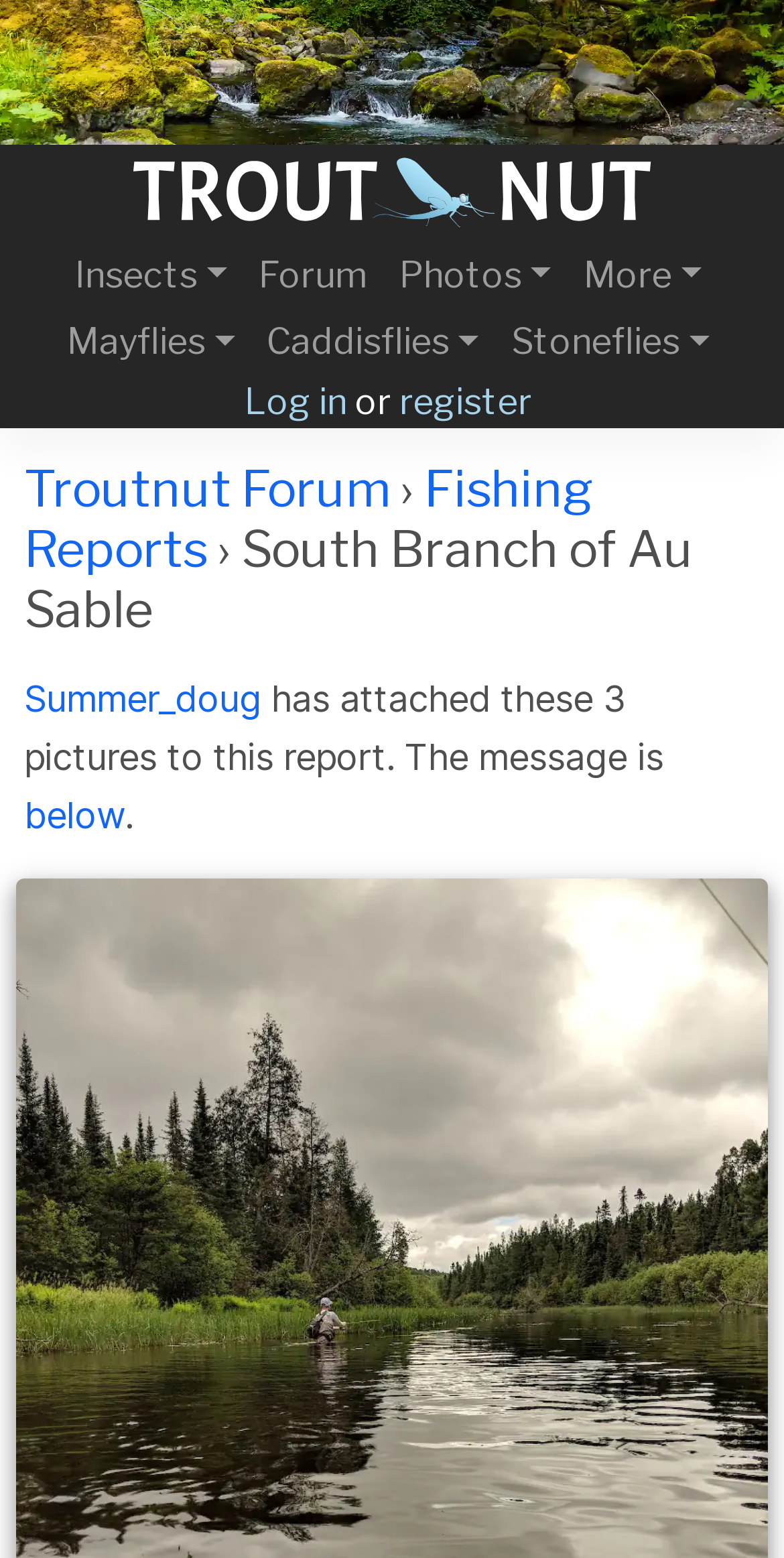Generate an in-depth caption that captures all aspects of the webpage.

The webpage appears to be a forum post about a fishing trip on the South Branch of Au Sable. At the top of the page, there is a header image spanning the full width of the page. Below the header image, there is a link to "Troutnut" with a corresponding image to its right. 

Underneath, there are four buttons aligned horizontally, labeled "Insects", "Forum", "Photos", and "More", respectively. Below these buttons, there are three more buttons labeled "Mayflies", "Caddisflies", and "Stoneflies", also aligned horizontally.

To the right of these buttons, there are links to "Log in" and "register", separated by a static text "or". 

The main content of the page is headed by a title "Troutnut Forum› Fishing Reports› South Branch of Au Sable", which is divided into three links: "Troutnut Forum", "Fishing Reports", and "South Branch of Au Sable". 

Below the title, there is a post from "Summer_doug" who shared a fishing report with three attached pictures. The post is followed by a link to view the pictures "below".